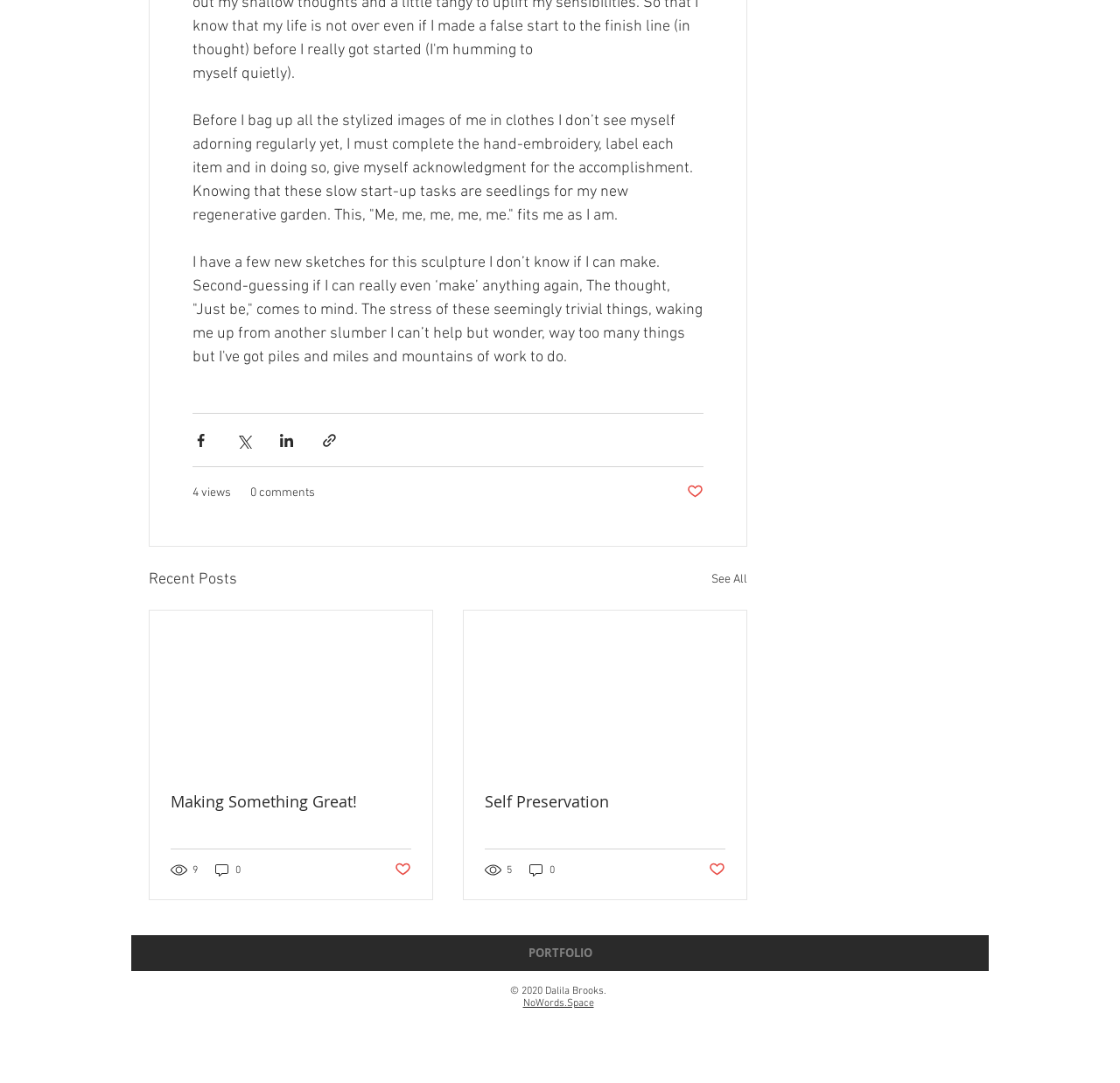Provide the bounding box coordinates for the UI element described in this sentence: "parent_node: Making Something Great!". The coordinates should be four float values between 0 and 1, i.e., [left, top, right, bottom].

[0.134, 0.564, 0.386, 0.711]